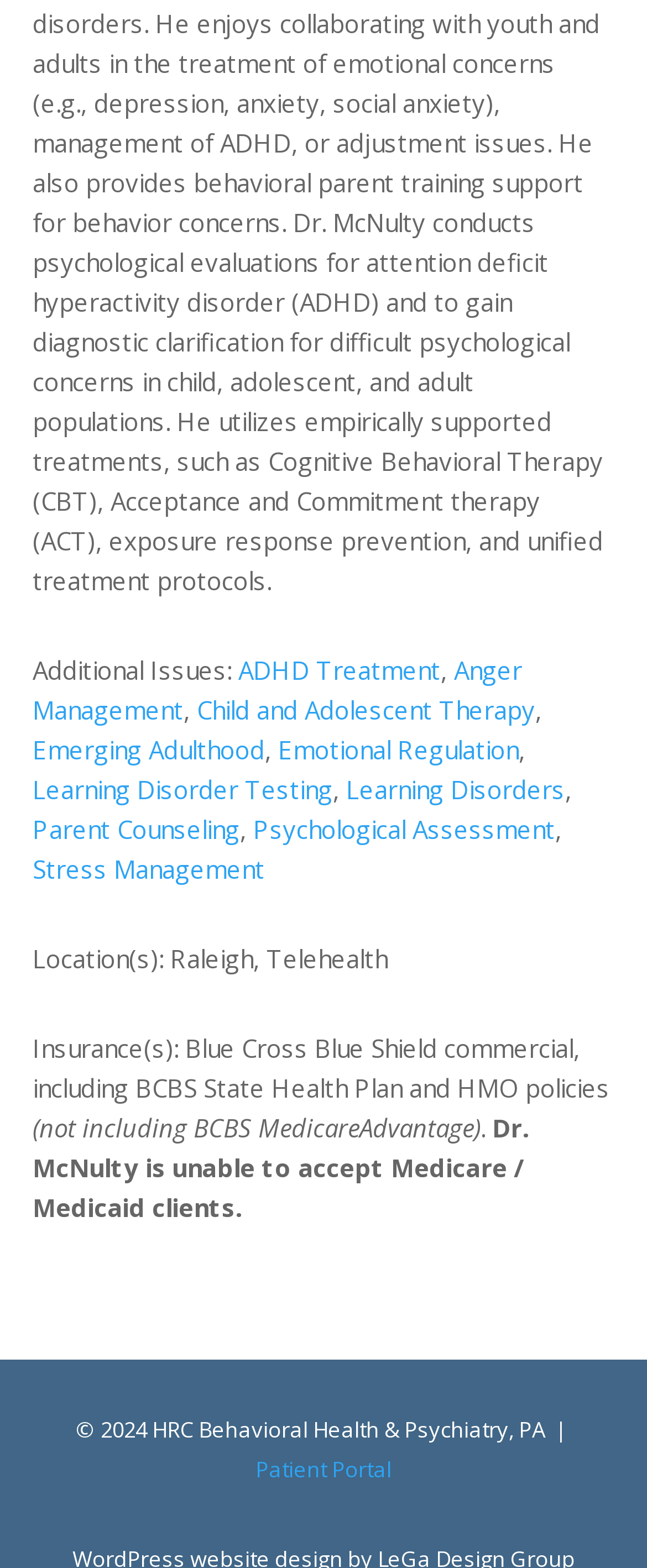Where is Dr. McNulty located?
Please use the image to provide an in-depth answer to the question.

According to the webpage, Dr. McNulty is located in Raleigh and also offers Telehealth services.